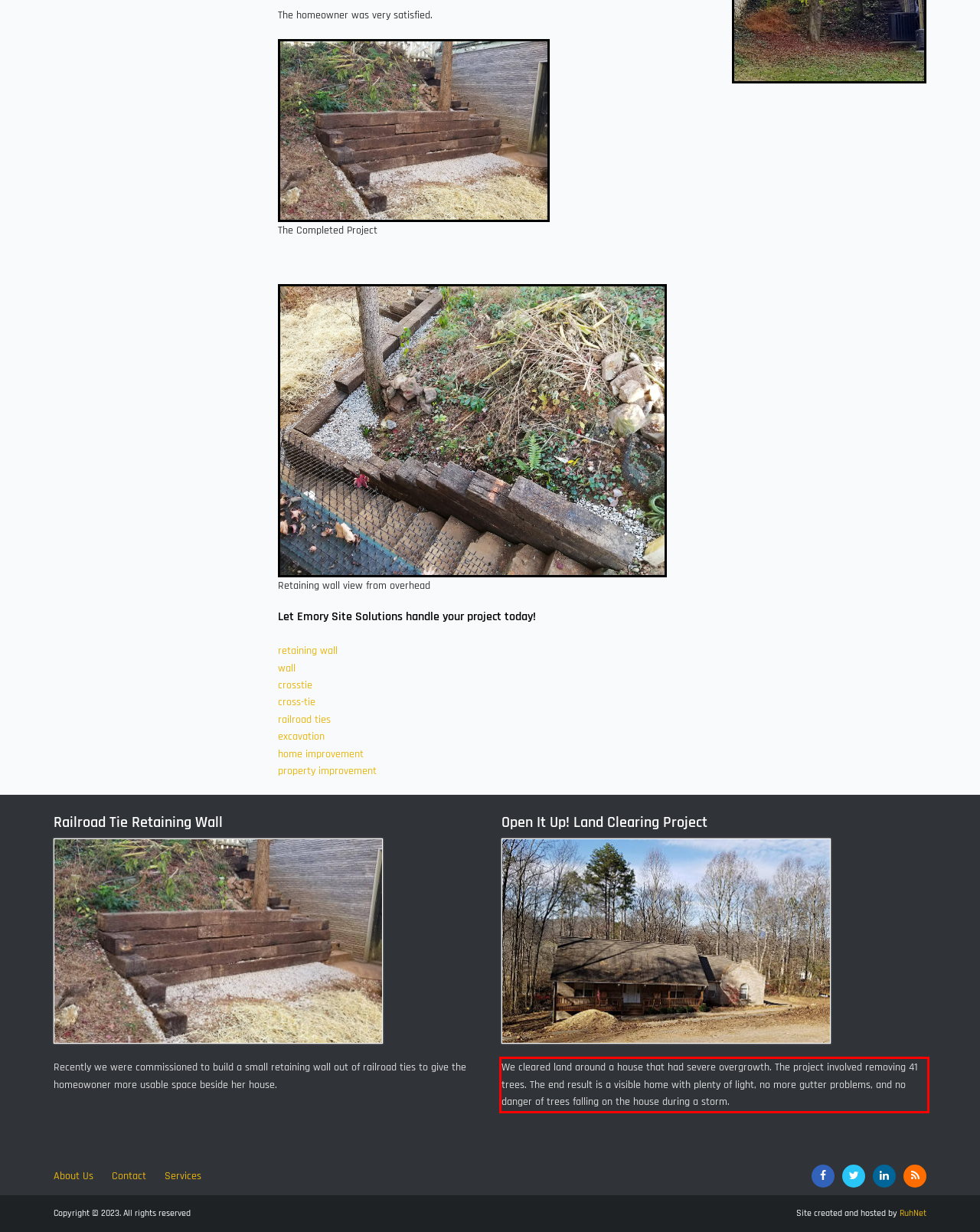You are provided with a screenshot of a webpage featuring a red rectangle bounding box. Extract the text content within this red bounding box using OCR.

We cleared land around a house that had severe overgrowth. The project involved removing 41 trees. The end result is a visible home with plenty of light, no more gutter problems, and no danger of trees falling on the house during a storm.